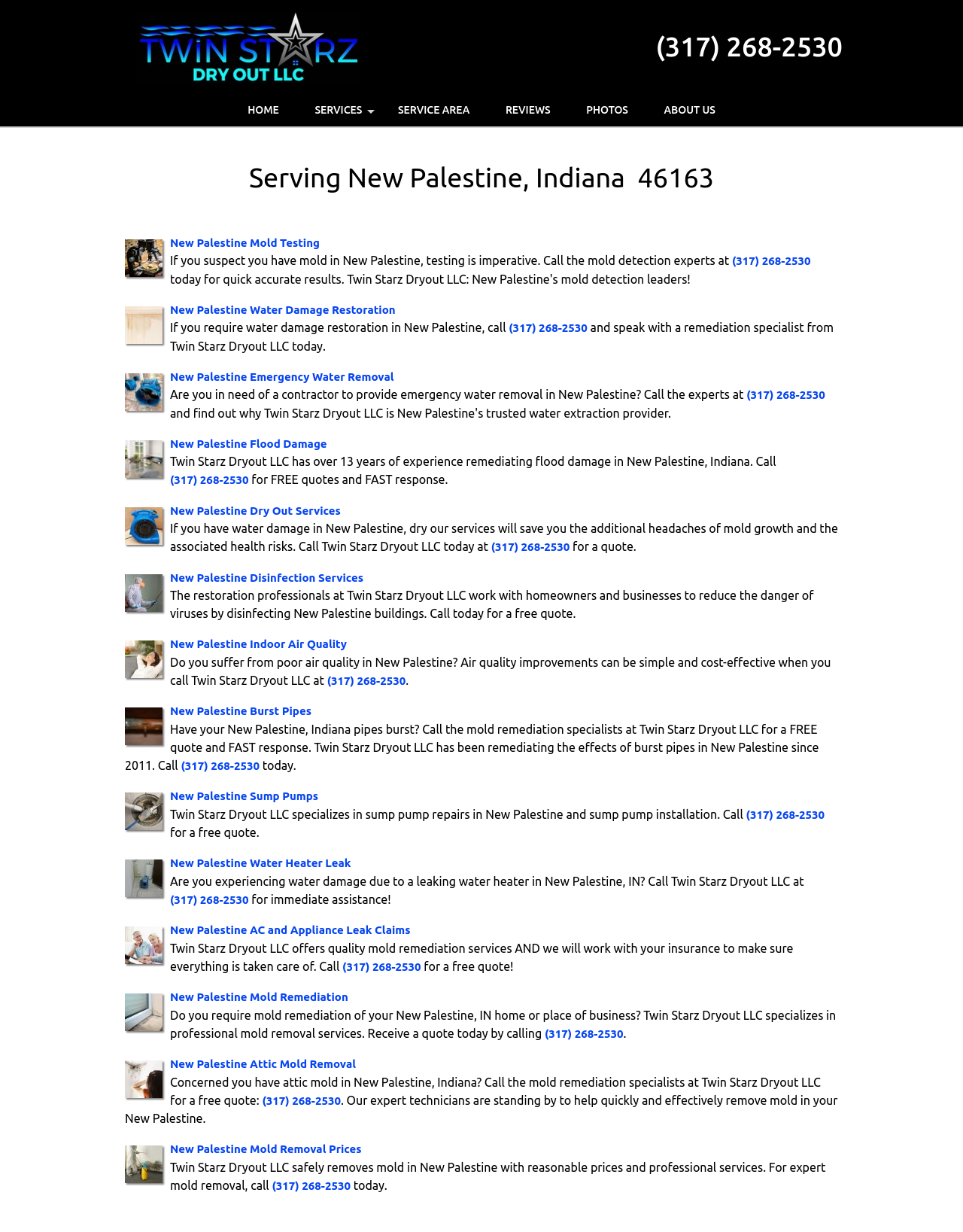Can you pinpoint the bounding box coordinates for the clickable element required for this instruction: "Call for mold remediation services"? The coordinates should be four float numbers between 0 and 1, i.e., [left, top, right, bottom].

[0.673, 0.023, 0.883, 0.054]